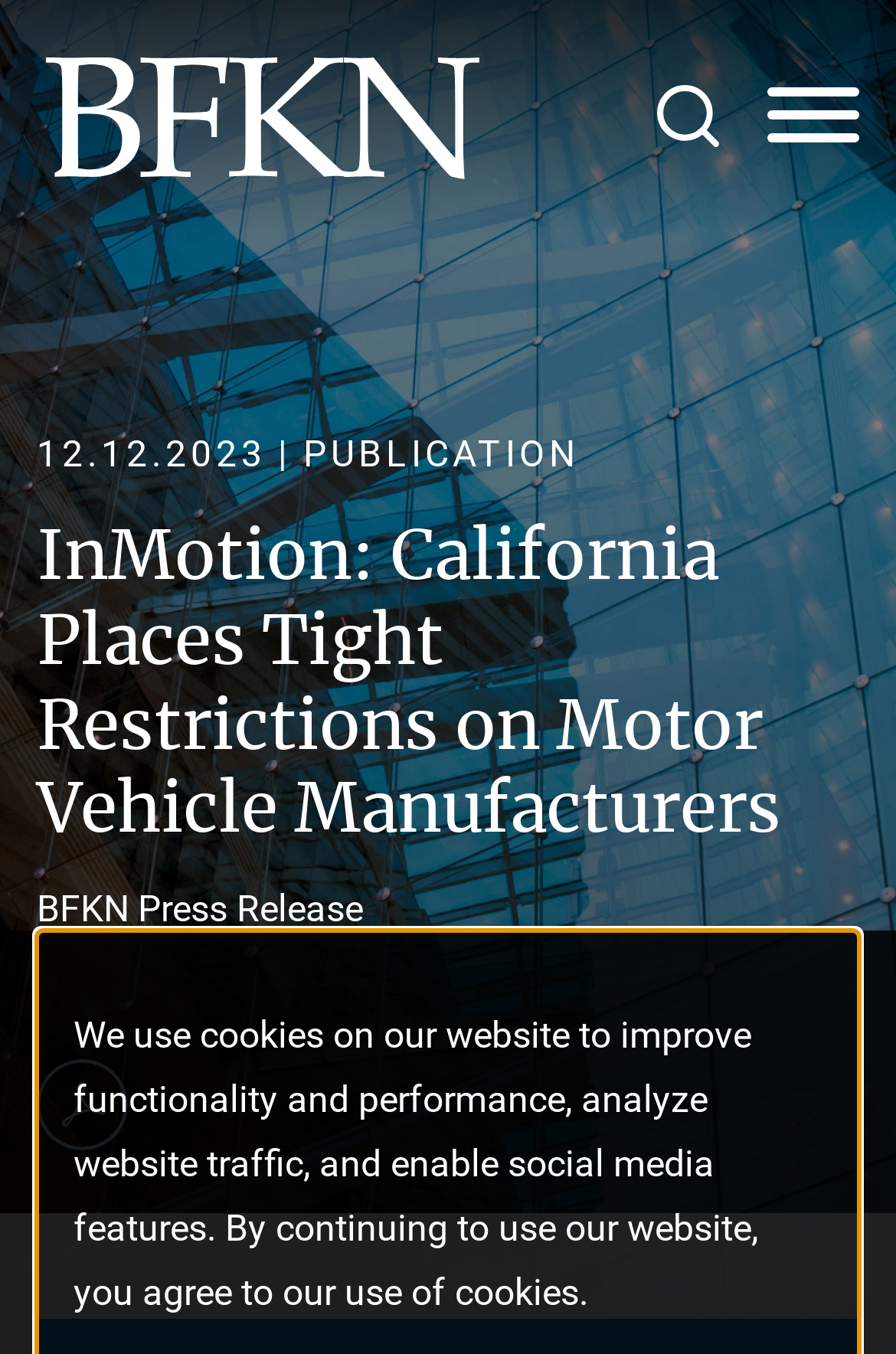What can be done with the button on the top right?
Please ensure your answer is as detailed and informative as possible.

I found the function of the button by looking at the button element with the bounding box coordinates [0.846, 0.061, 0.969, 0.112], which controls the mainNav and has the text 'Menu'.